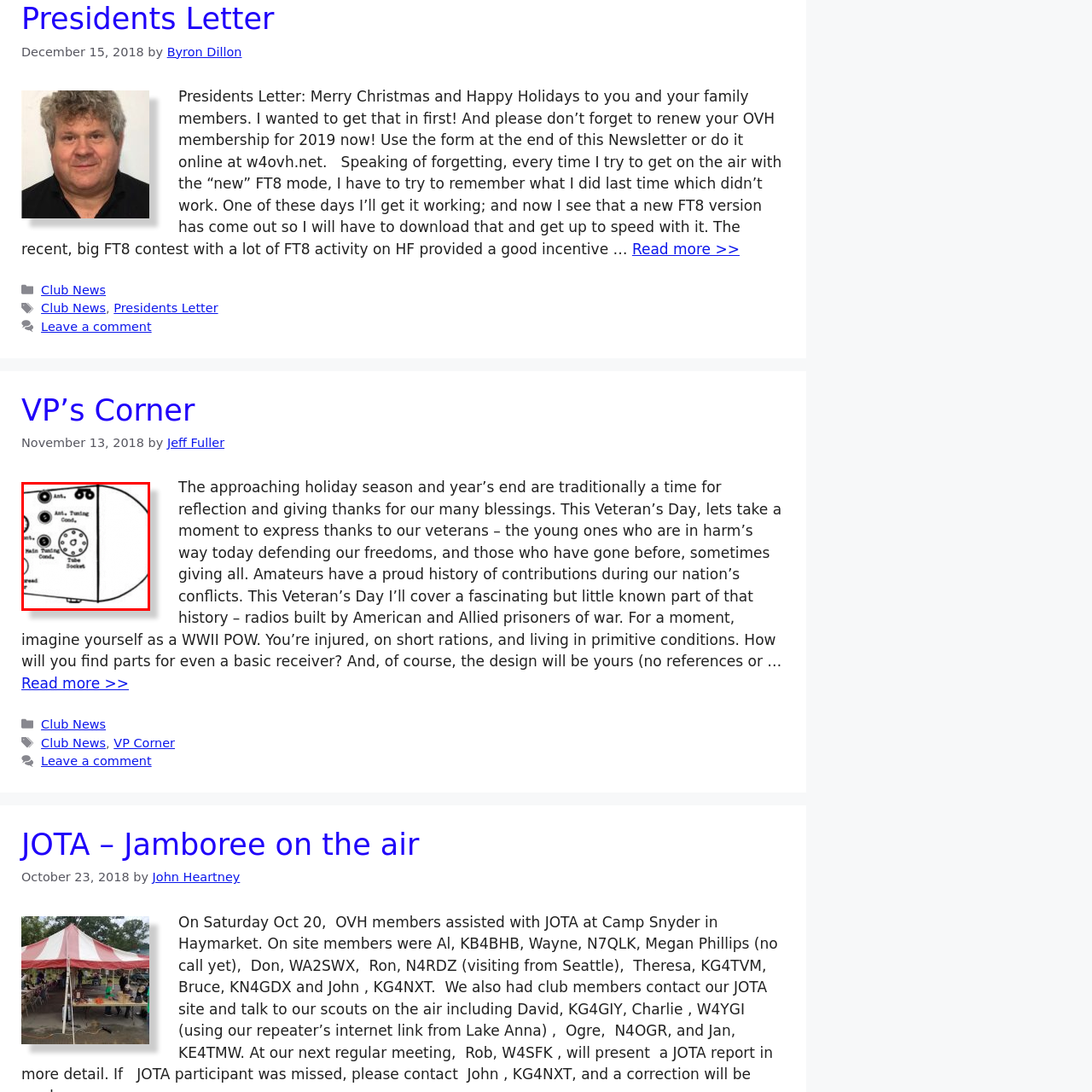What is the purpose of 'Ant. Tuning Cond.'?
Check the image enclosed by the red bounding box and reply to the question using a single word or phrase.

Optimizing antenna performance